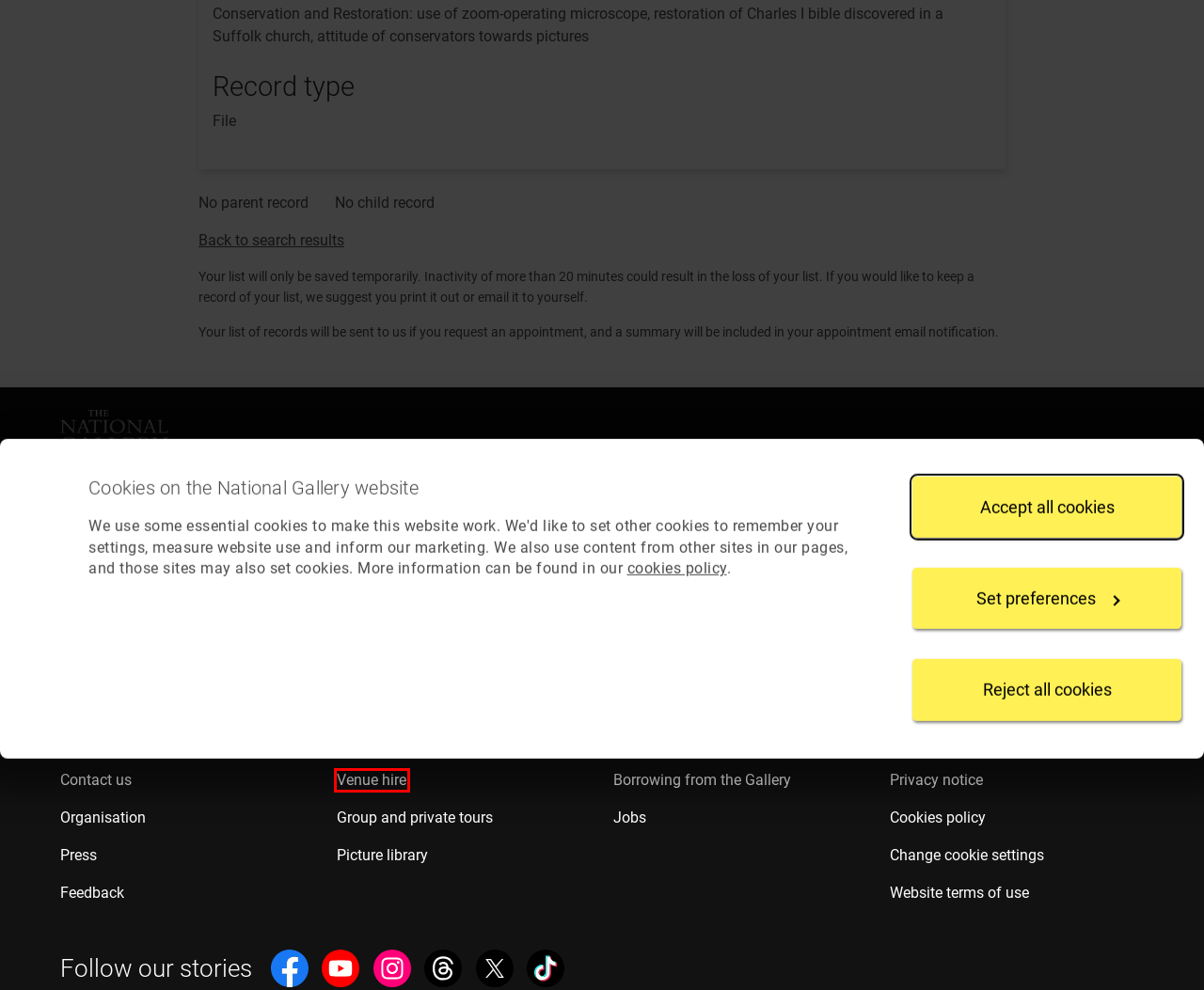You have a screenshot of a webpage with a red bounding box around a UI element. Determine which webpage description best matches the new webpage that results from clicking the element in the bounding box. Here are the candidates:
A. Contact us | About us | National Gallery, London
B. Group and private tours | Visiting | National Gallery, London
C. Subscribe | National Gallery, London
D. Credit Suisse | About us | National Gallery, London
E. Partnering with the National Gallery | About us | National Gallery, London
F. Terms of use | National Gallery, London
G. Venue hire | National Gallery, London
H. General Privacy Notice | National Gallery, London

G